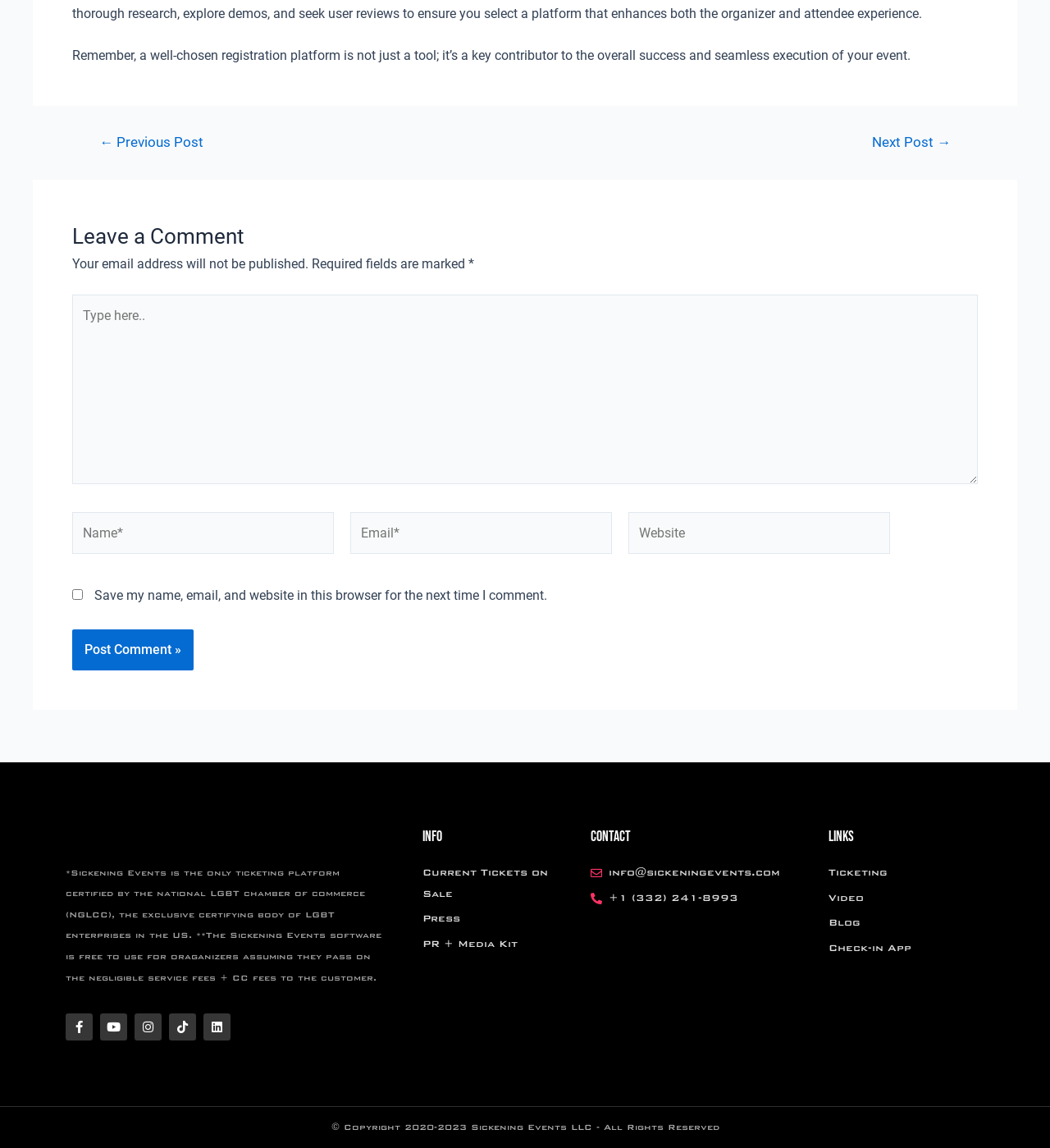Indicate the bounding box coordinates of the element that must be clicked to execute the instruction: "Type here". The coordinates should be given as four float numbers between 0 and 1, i.e., [left, top, right, bottom].

[0.069, 0.257, 0.931, 0.422]